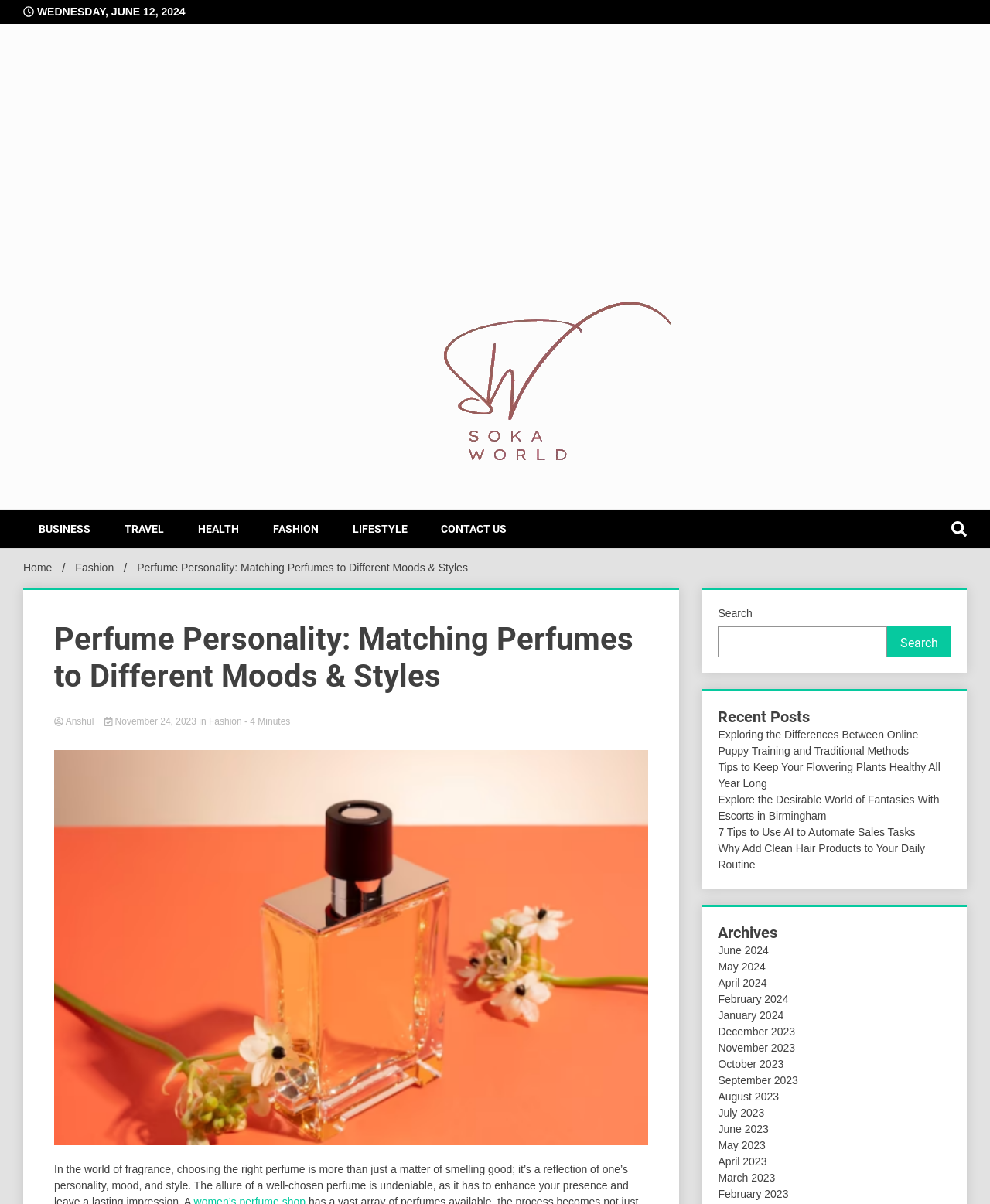Determine the bounding box for the UI element as described: "Accept cookie notice". The coordinates should be represented as four float numbers between 0 and 1, formatted as [left, top, right, bottom].

None